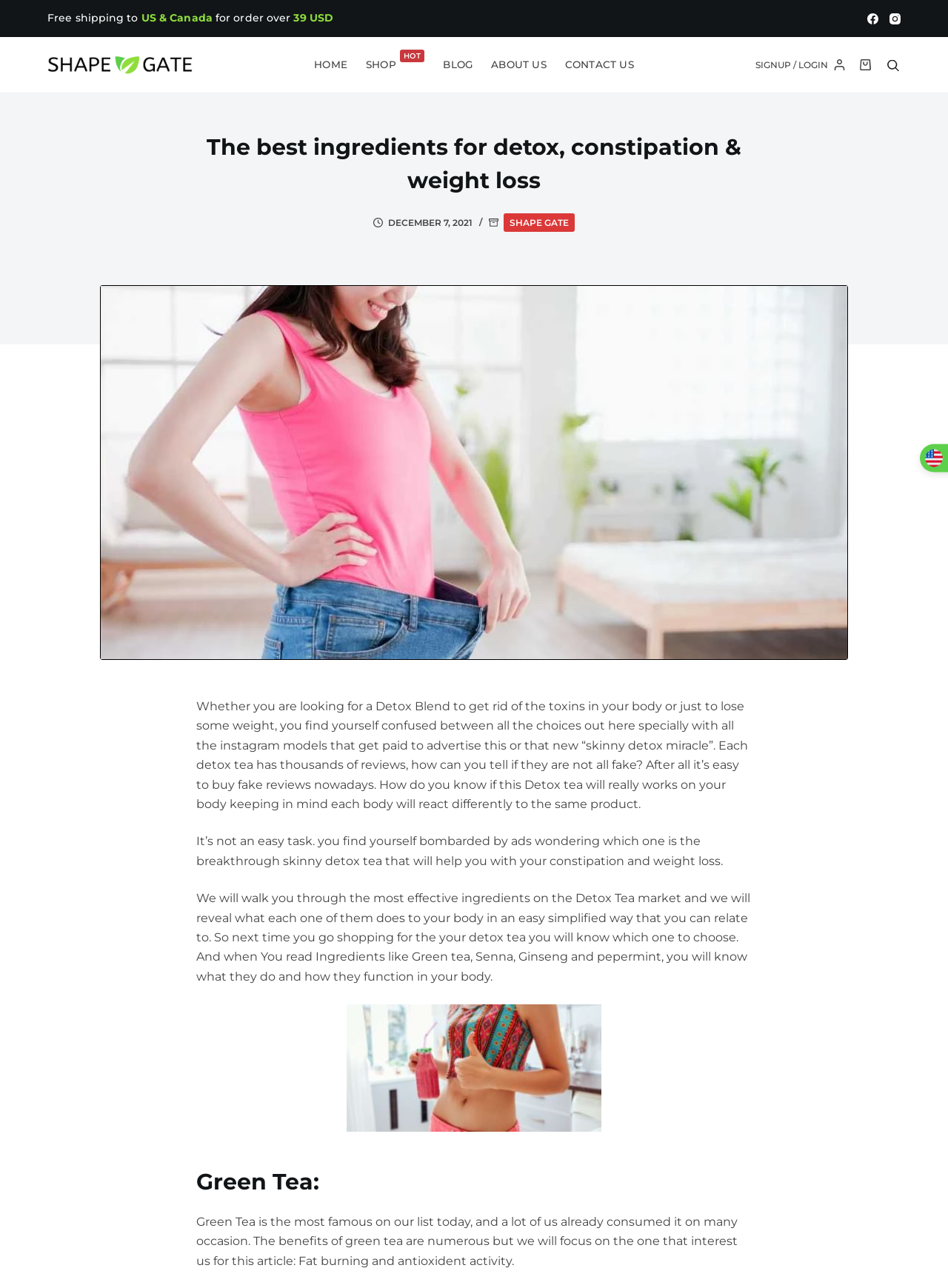Kindly respond to the following question with a single word or a brief phrase: 
What is the minimum order value for free shipping?

39 USD